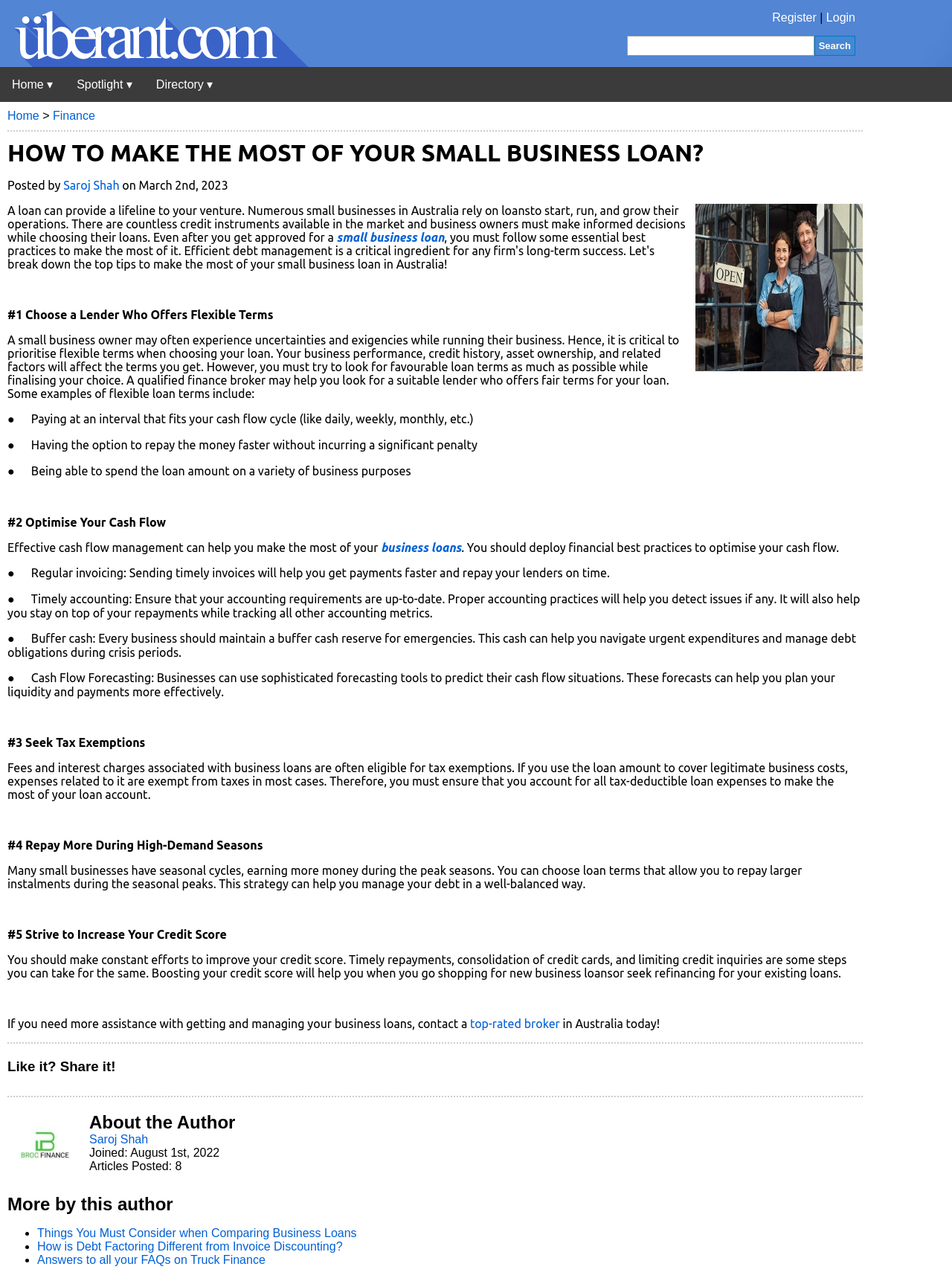Write a detailed summary of the webpage, including text, images, and layout.

This webpage is about making the most of a small business loan in Australia. At the top, there is a navigation bar with links to "Register", "Login", "Search", and "Uberant", along with a search bar and an image of the Uberant logo. Below this, there are tabs for "Home", "Spotlight", and "Directory".

The main content of the page is an article titled "HOW TO MAKE THE MOST OF YOUR SMALL BUSINESS LOAN?" written by Saroj Shah on March 2nd, 2023. The article provides tips on how to make the most of a small business loan, including choosing a lender with flexible terms, optimizing cash flow, seeking tax exemptions, and repaying more during high-demand seasons. The article also mentions the importance of efficient debt management and provides examples of flexible loan terms.

The article is divided into sections with headings, and each section provides detailed information on the topic. There are also links to related articles and a section about the author, Saroj Shah, with information about their joined date and the number of articles they have posted.

At the bottom of the page, there is a section titled "More by this author" with links to other articles written by Saroj Shah, including "Things You Must Consider when Comparing Business Loans", "How is Debt Factoring Different from Invoice Discounting?", and "Answers to all your FAQs on Truck Finance".